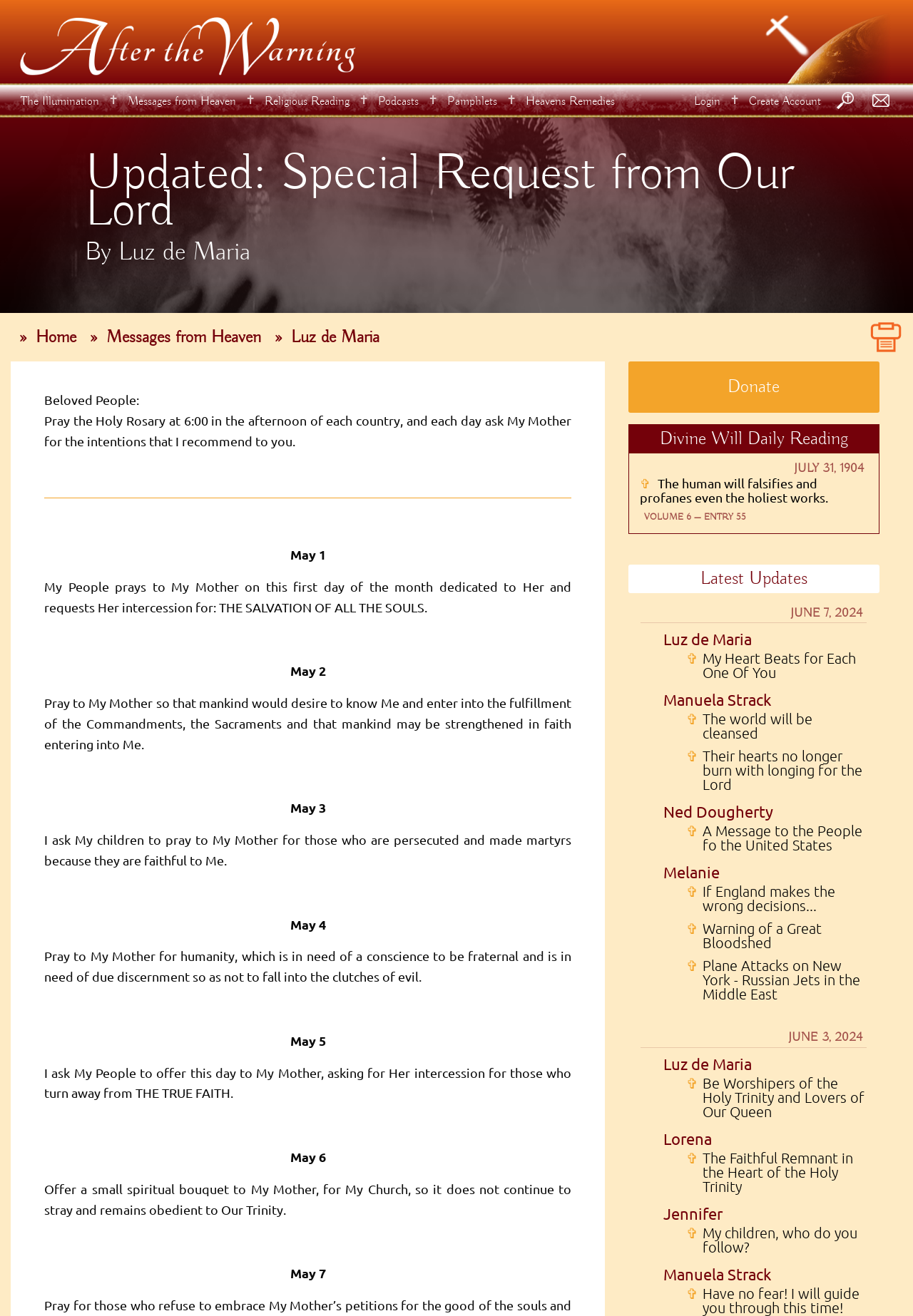Determine the coordinates of the bounding box for the clickable area needed to execute this instruction: "Click on 'After the Warning'".

[0.012, 0.025, 0.988, 0.036]